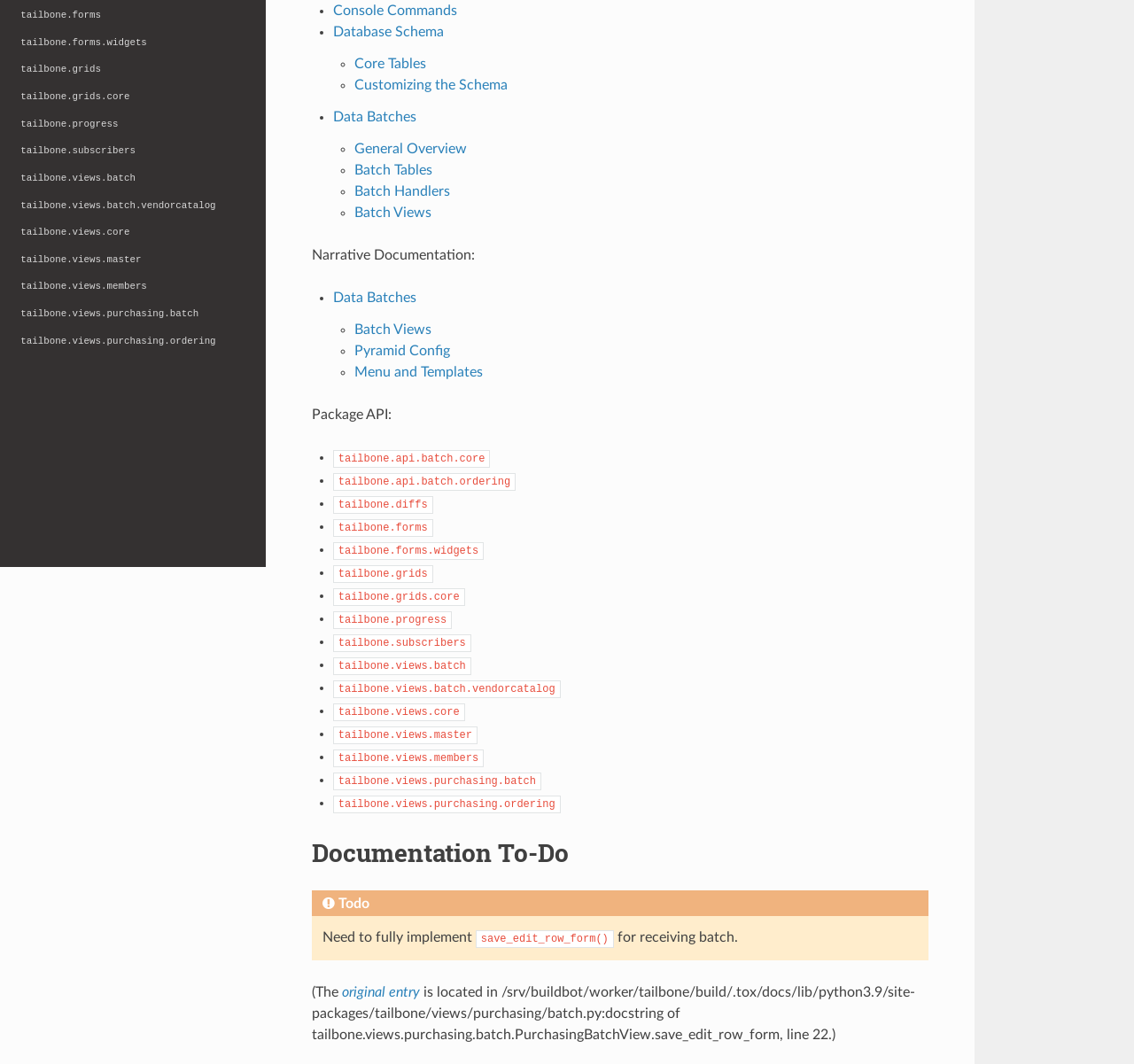Provide the bounding box coordinates of the HTML element described by the text: "CELEBRITY". The coordinates should be in the format [left, top, right, bottom] with values between 0 and 1.

None